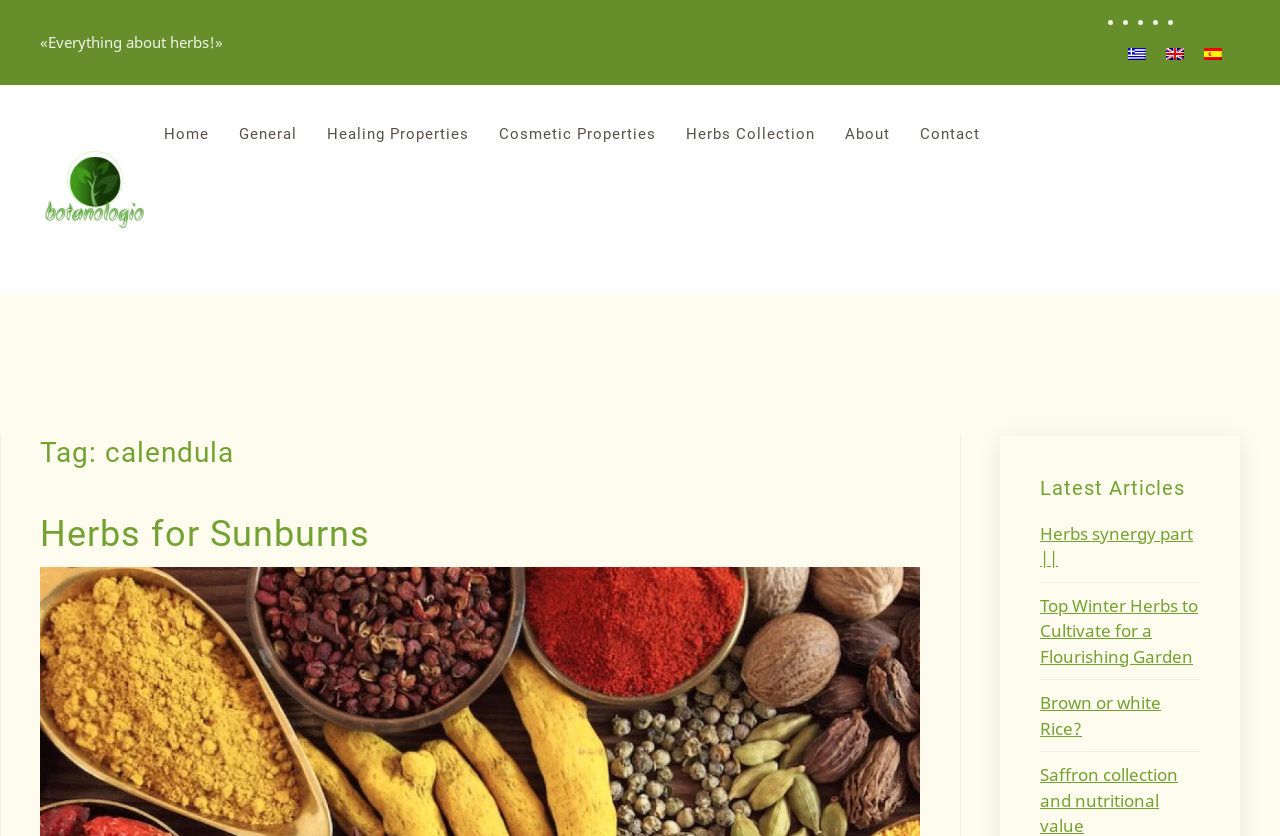Detail the webpage's structure and highlights in your description.

This webpage is about calendula, a type of herb, and is part of the botanologio.com website. At the top left, there is a link to skip to the main content. Next to it, there is a static text "«Everything about herbs!»". 

On the top right, there are five list markers, followed by three language options: Greek, English, and Spanish, each with a corresponding flag image. 

Below the language options, there is a navigation menu with links to "Back to home", "Home", "General", "Healing Properties", "Cosmetic Properties", "Herbs Collection", "About", and "Contact". 

To the right of the navigation menu, there is a search bar with a search button. 

The main content of the webpage is divided into sections. The first section has a heading "Tag: calendula" and a subheading "Herbs for Sunburns" with a link to the same topic. 

Below this section, there is another section with a heading "Latest Articles" and three links to different articles: "Herbs synergy part ||", "Top Winter Herbs to Cultivate for a Flourishing Garden", and "Brown or white Rice?".